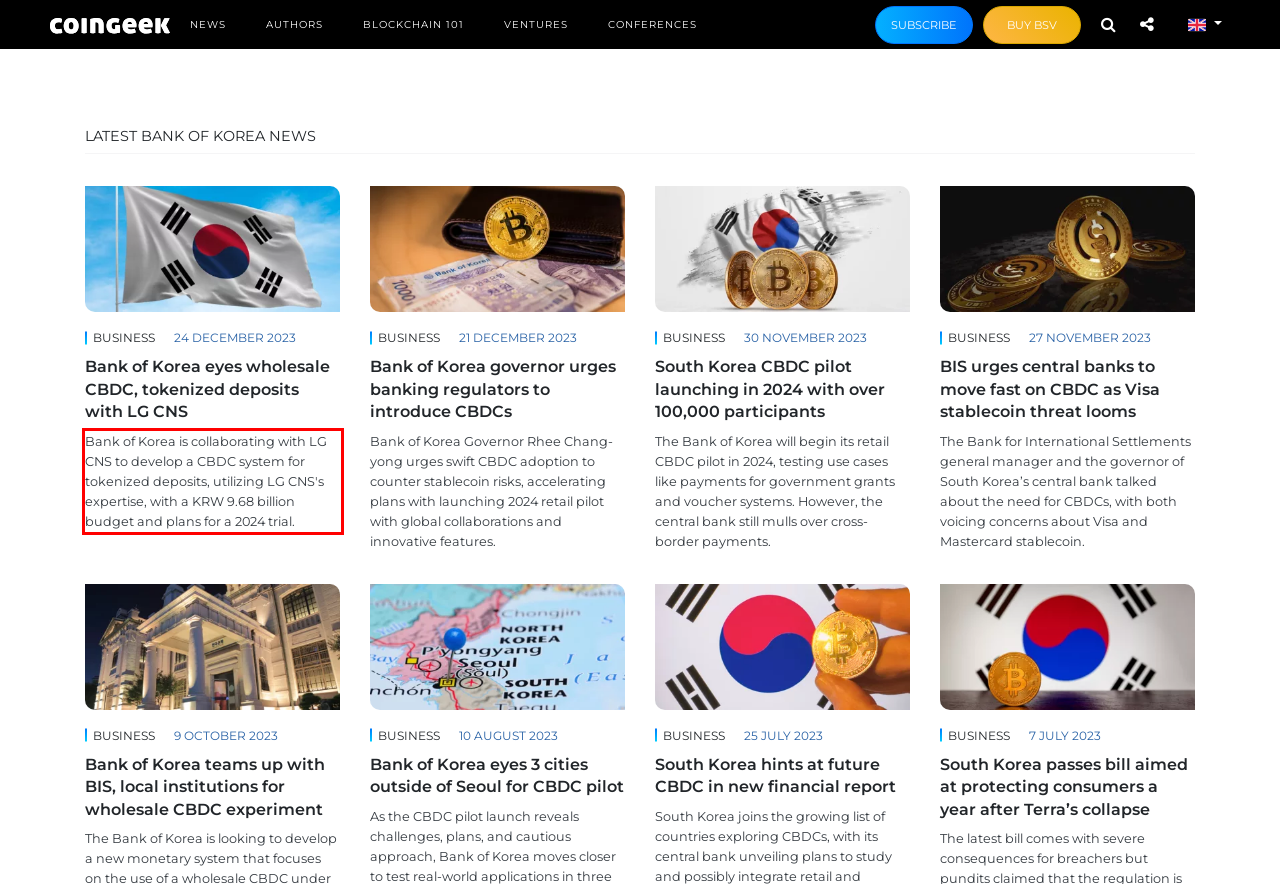Please use OCR to extract the text content from the red bounding box in the provided webpage screenshot.

Bank of Korea is collaborating with LG CNS to develop a CBDC system for tokenized deposits, utilizing LG CNS's expertise, with a KRW 9.68 billion budget and plans for a 2024 trial.